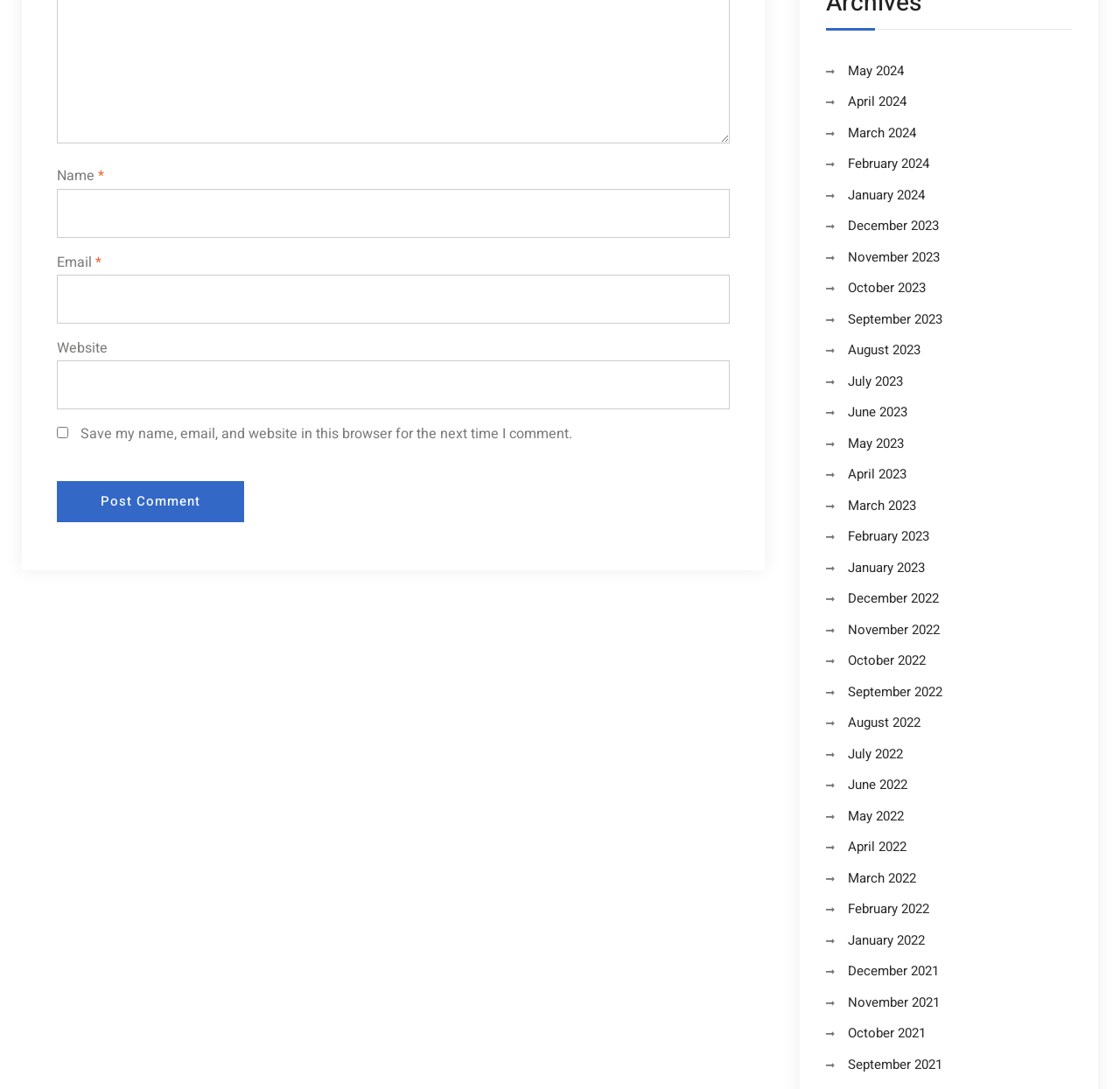How many links are there on the right side of the page?
Refer to the image and answer the question using a single word or phrase.

30